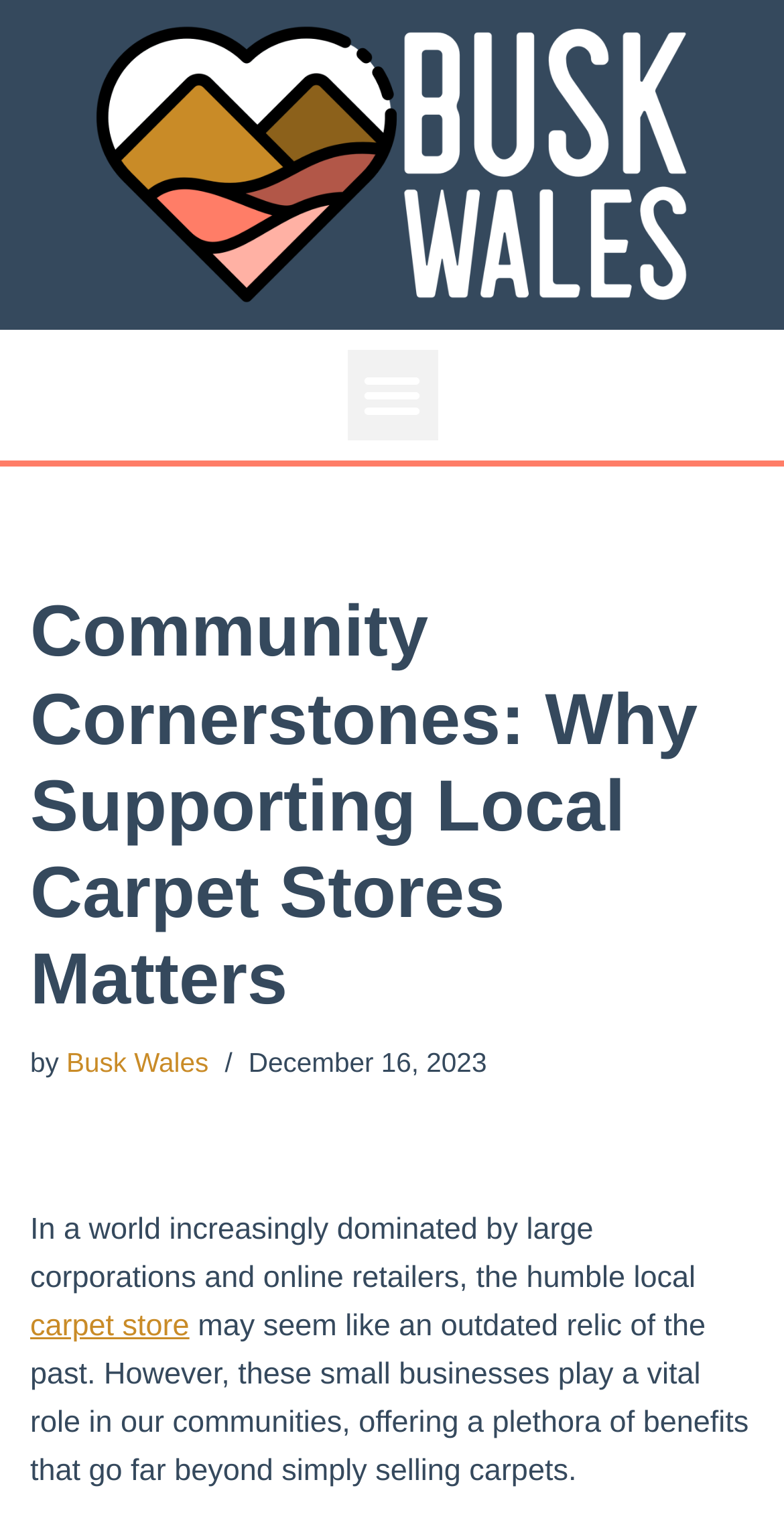Respond concisely with one word or phrase to the following query:
What is the role of small businesses in communities?

vital role